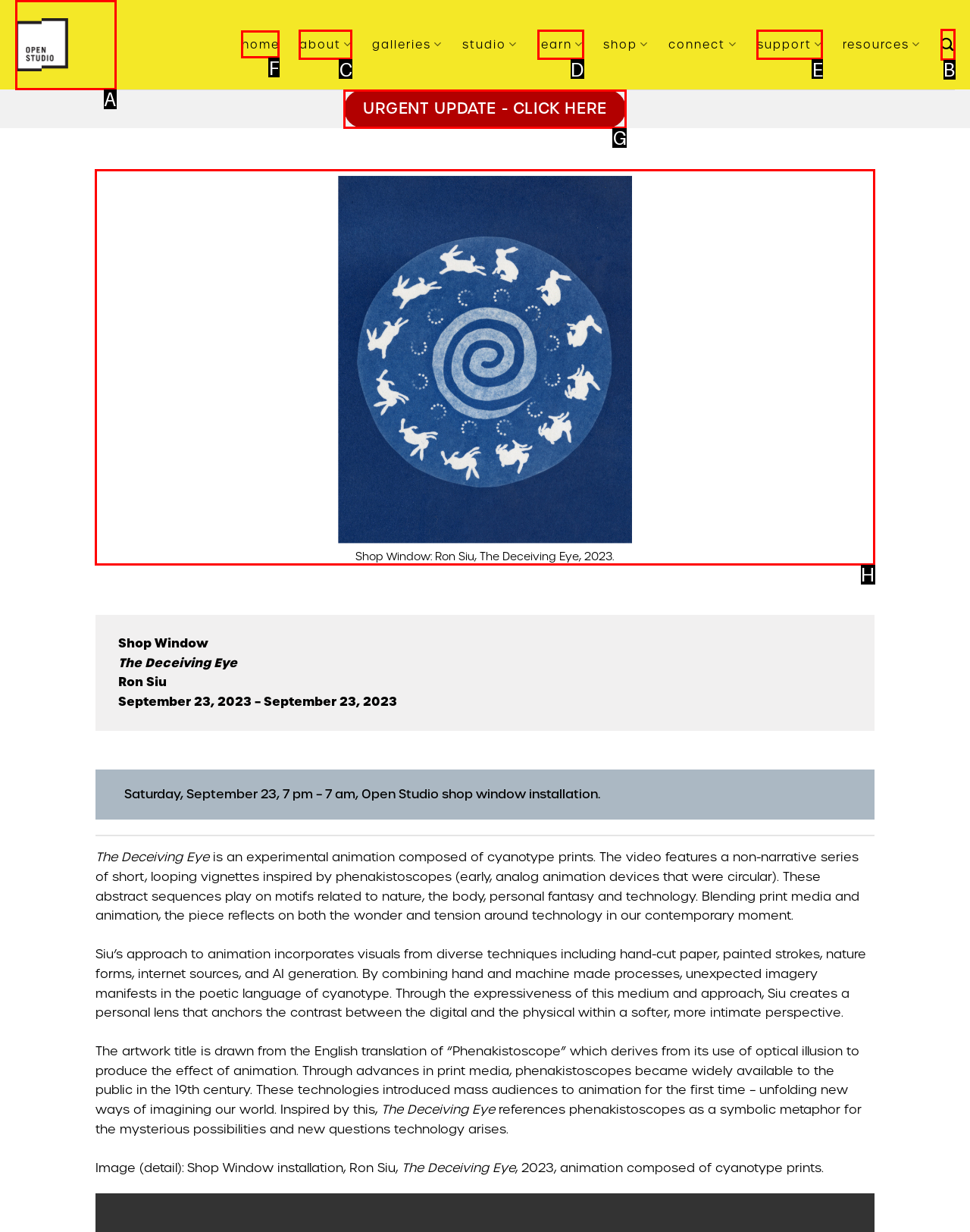Point out the UI element to be clicked for this instruction: Click on URGENT UPDATE - CLICK HERE link. Provide the answer as the letter of the chosen element.

G